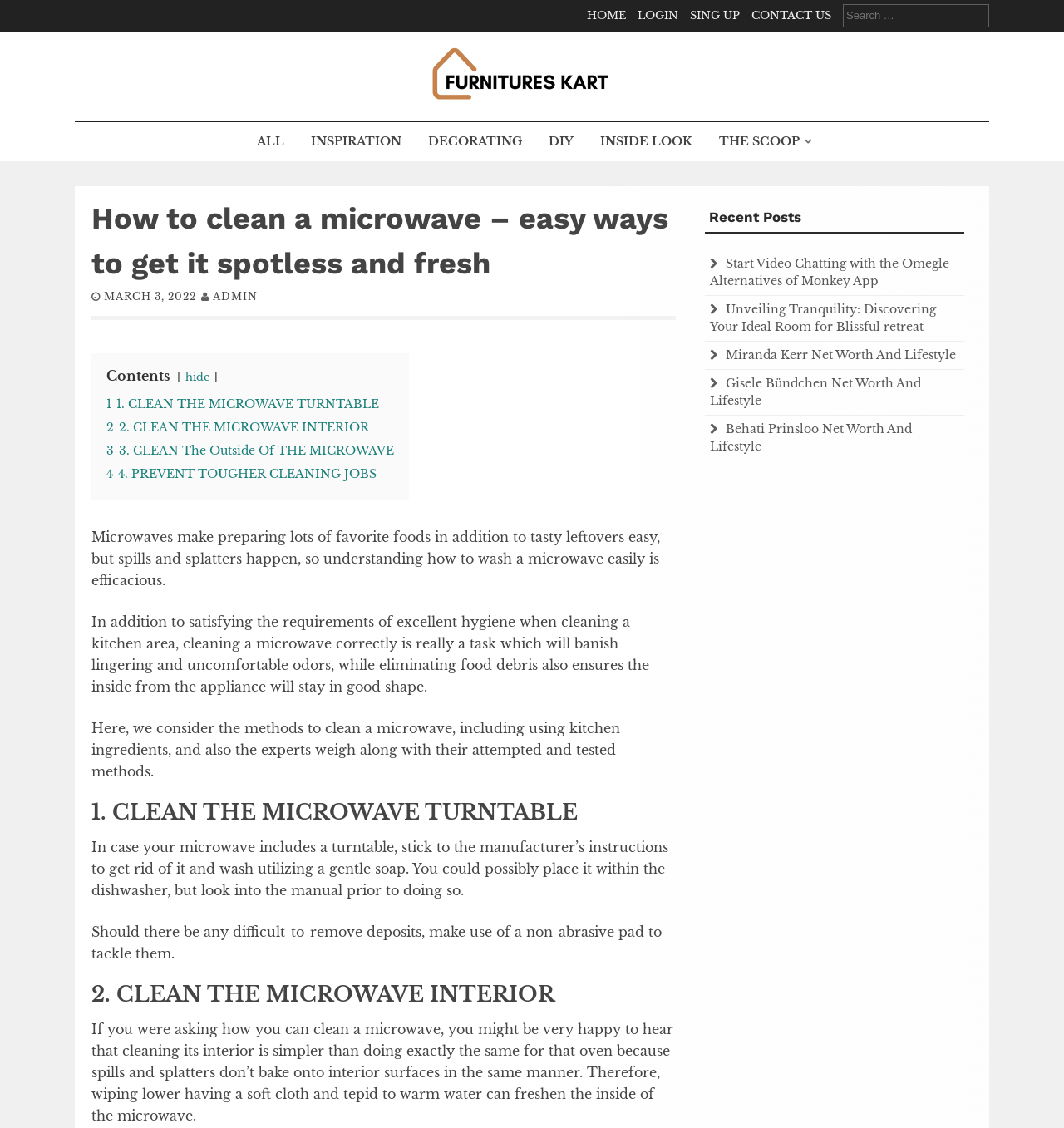Locate and provide the bounding box coordinates for the HTML element that matches this description: "March 3, 2022".

[0.098, 0.257, 0.184, 0.268]